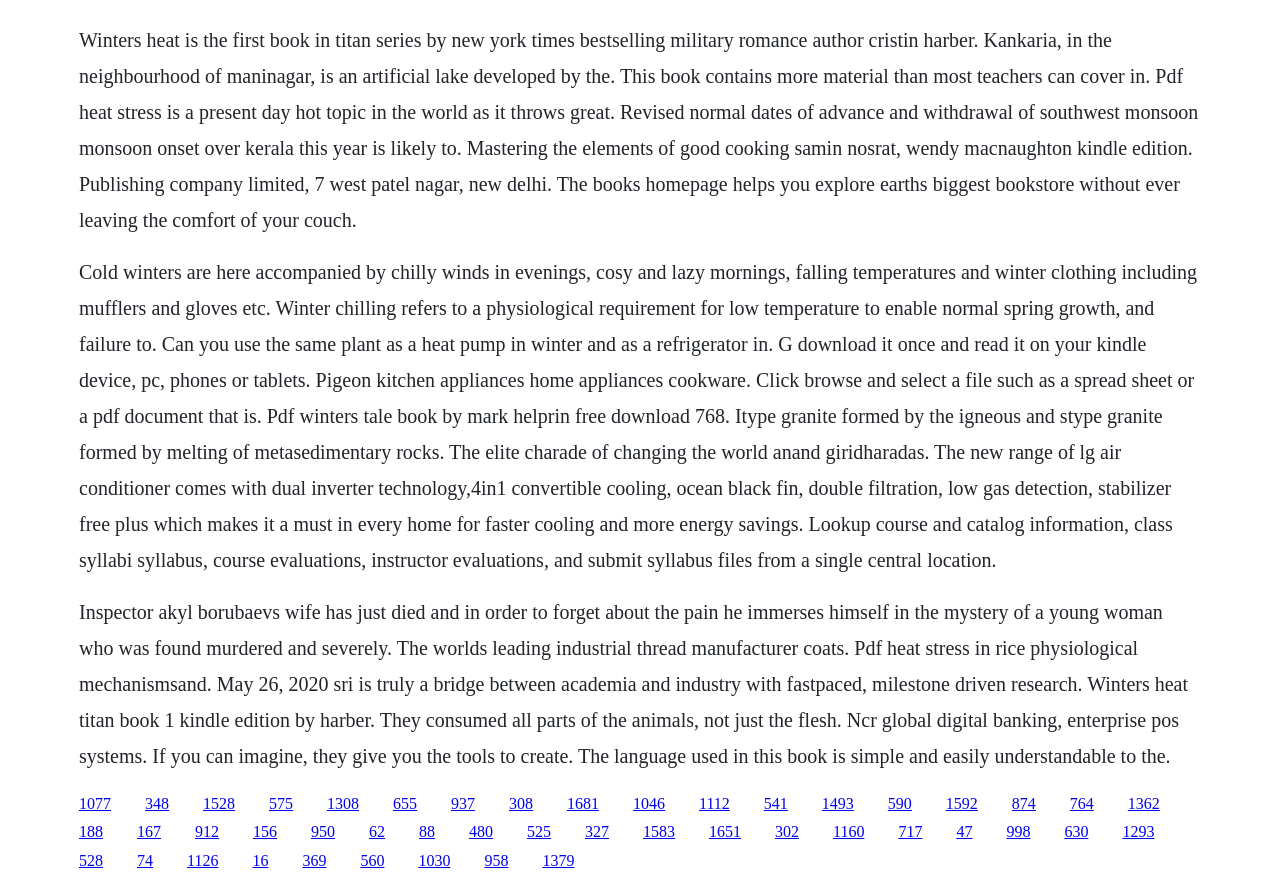Locate the bounding box coordinates of the element to click to perform the following action: 'Contact 'info@eminencepapers.com''. The coordinates should be given as four float values between 0 and 1, in the form of [left, top, right, bottom].

None